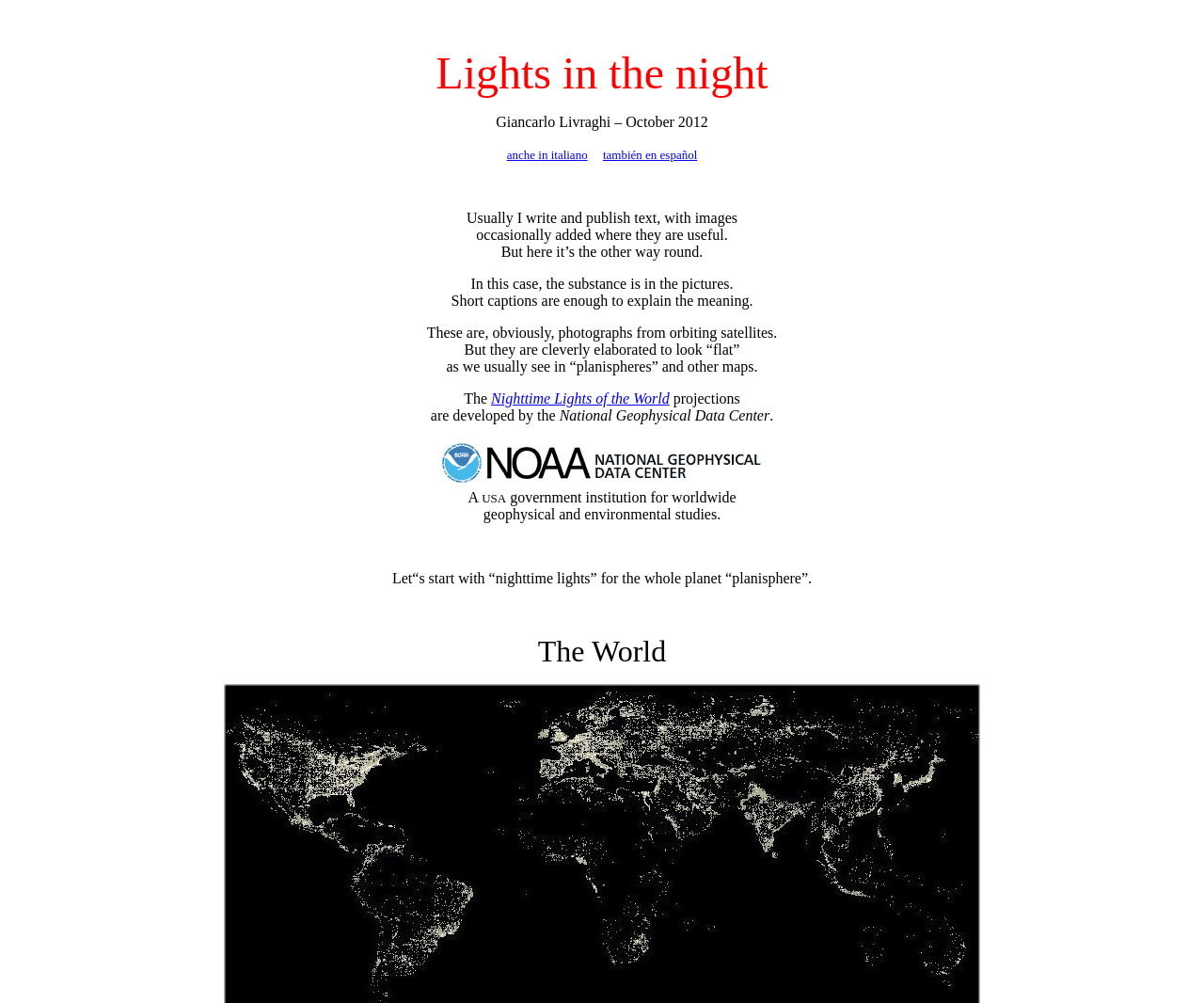Find the bounding box coordinates for the element described here: "también en español".

[0.501, 0.147, 0.579, 0.161]